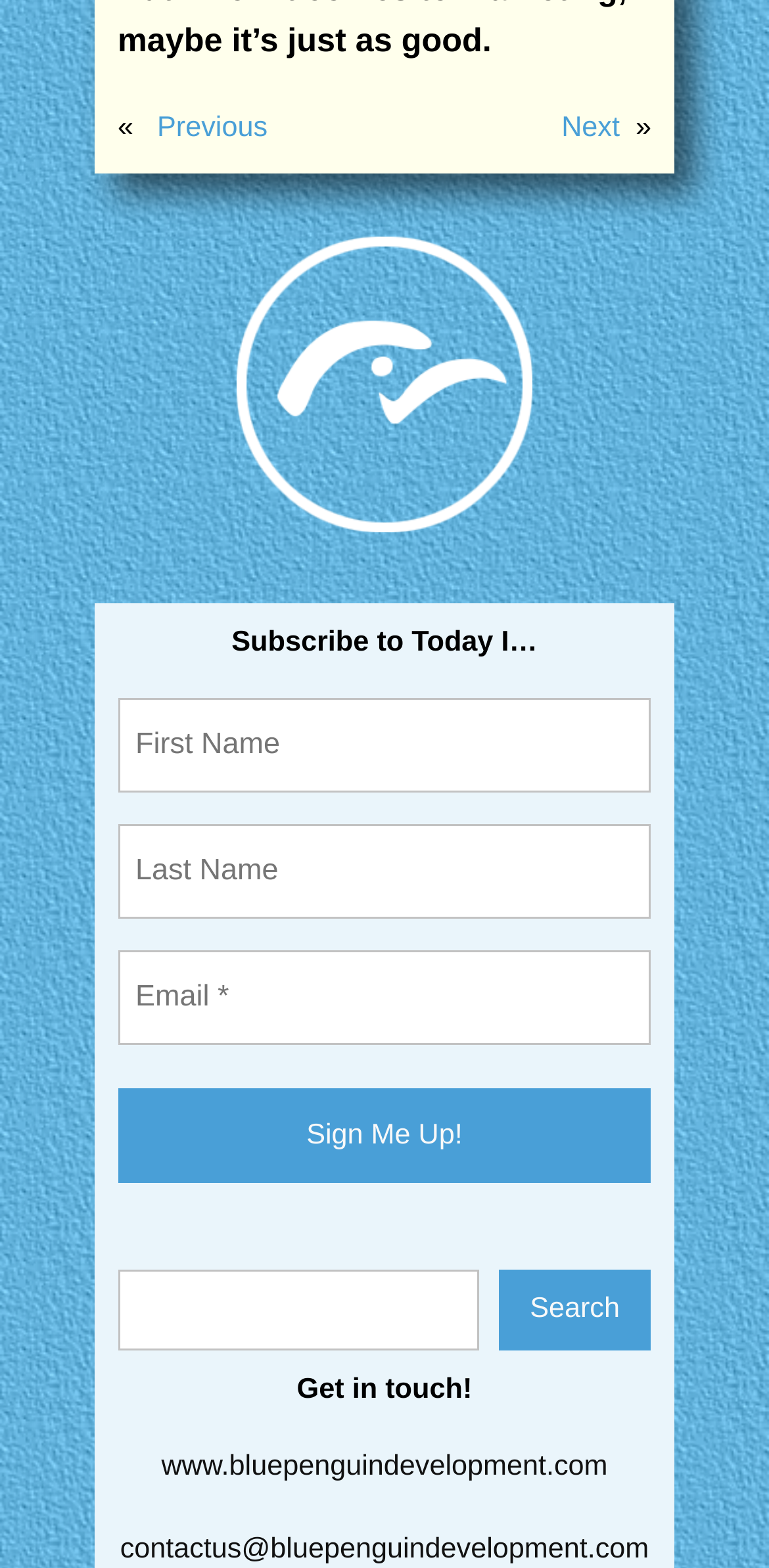Determine the bounding box for the UI element as described: "value="Sign Me Up!"". The coordinates should be represented as four float numbers between 0 and 1, formatted as [left, top, right, bottom].

[0.153, 0.694, 0.847, 0.755]